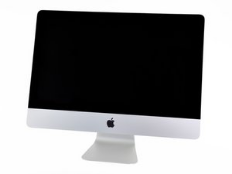What is the color of the iMac's display when turned off?
Give a one-word or short phrase answer based on the image.

Black